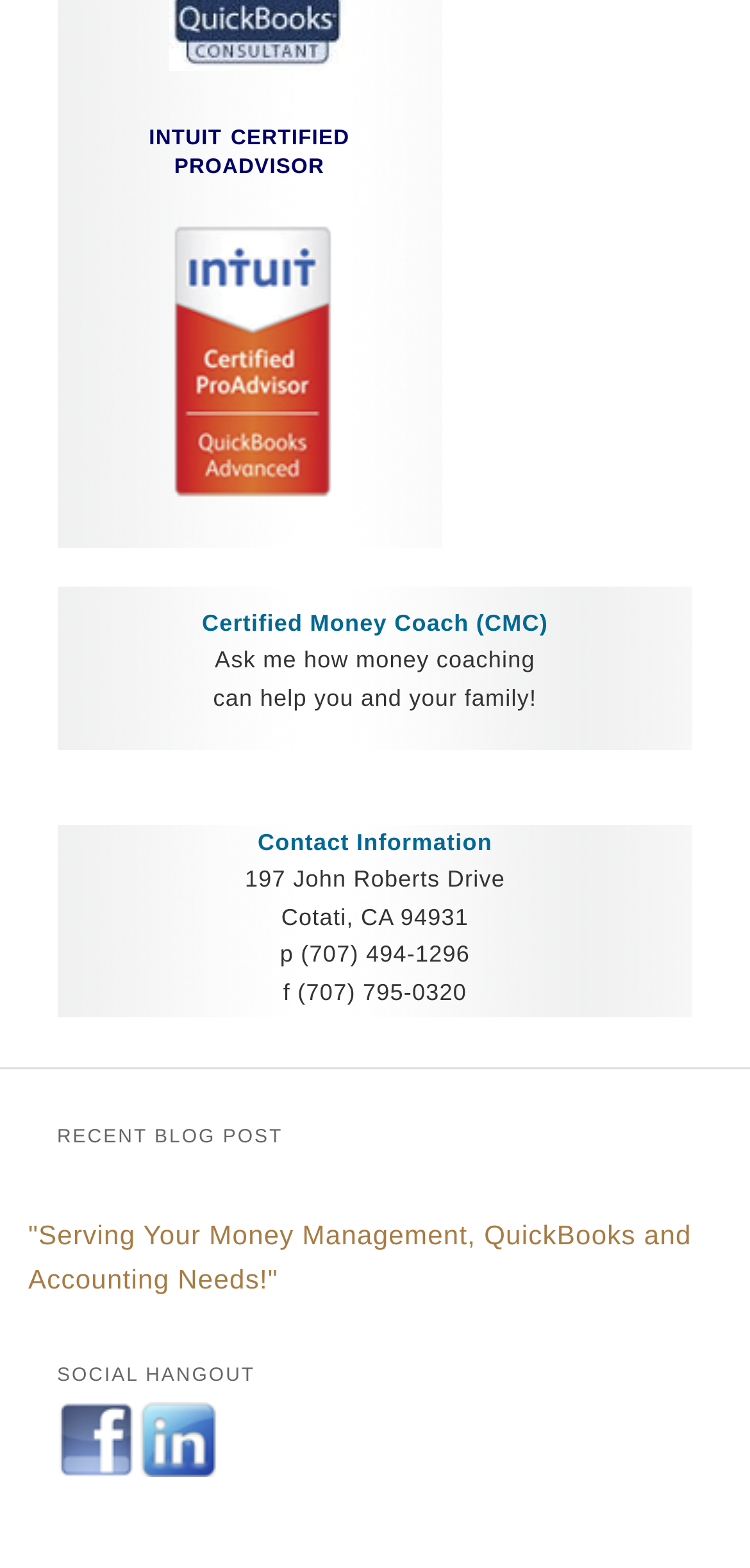Please give a succinct answer to the question in one word or phrase:
What is the certification of the proadvisor?

Intuit certified